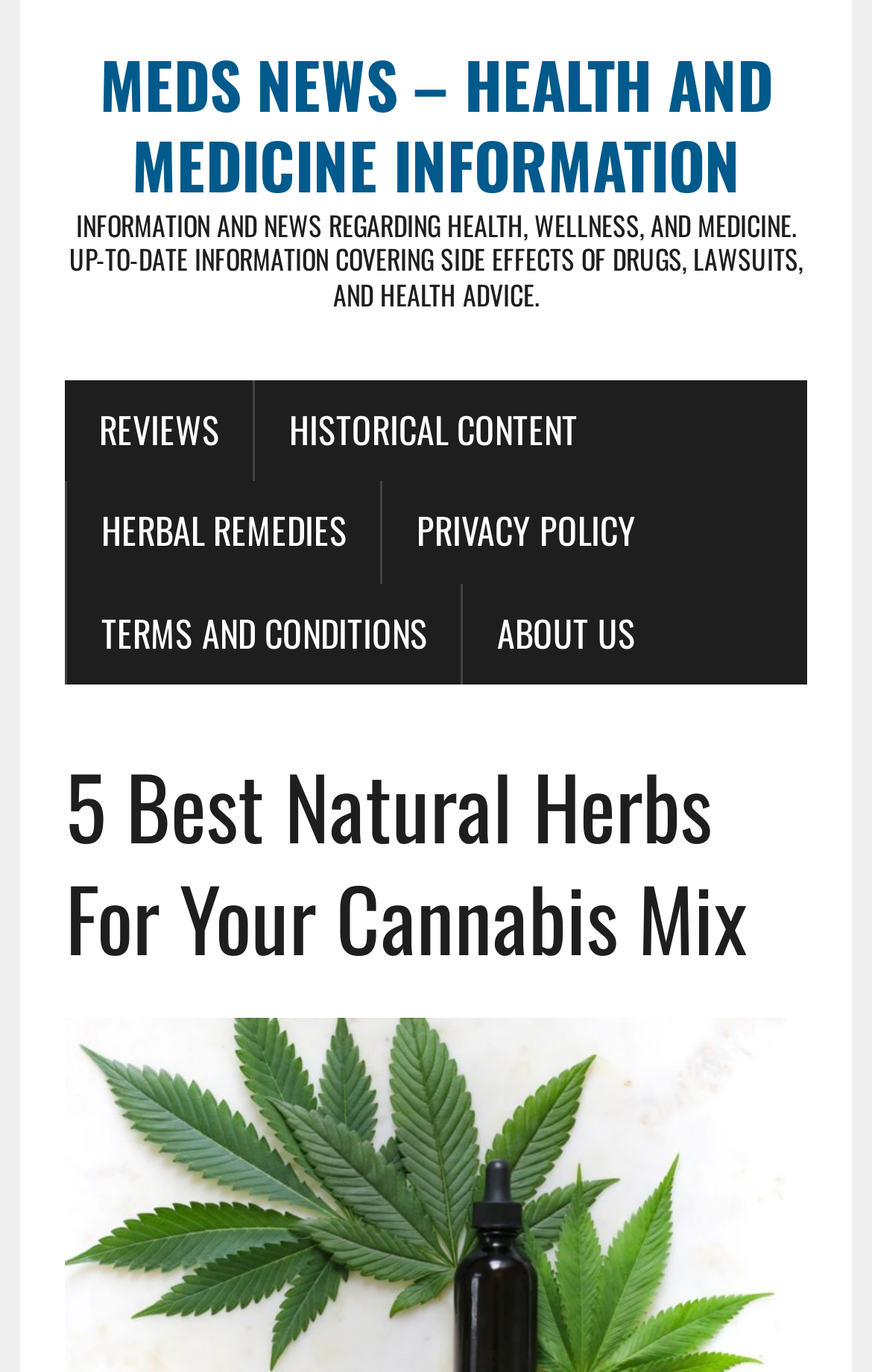Provide a thorough and detailed response to the question by examining the image: 
What is the topic of the current page?

I determined the topic of the current page by looking at the heading element with the text '5 Best Natural Herbs For Your Cannabis Mix', which suggests that the page is about cannabis mix.